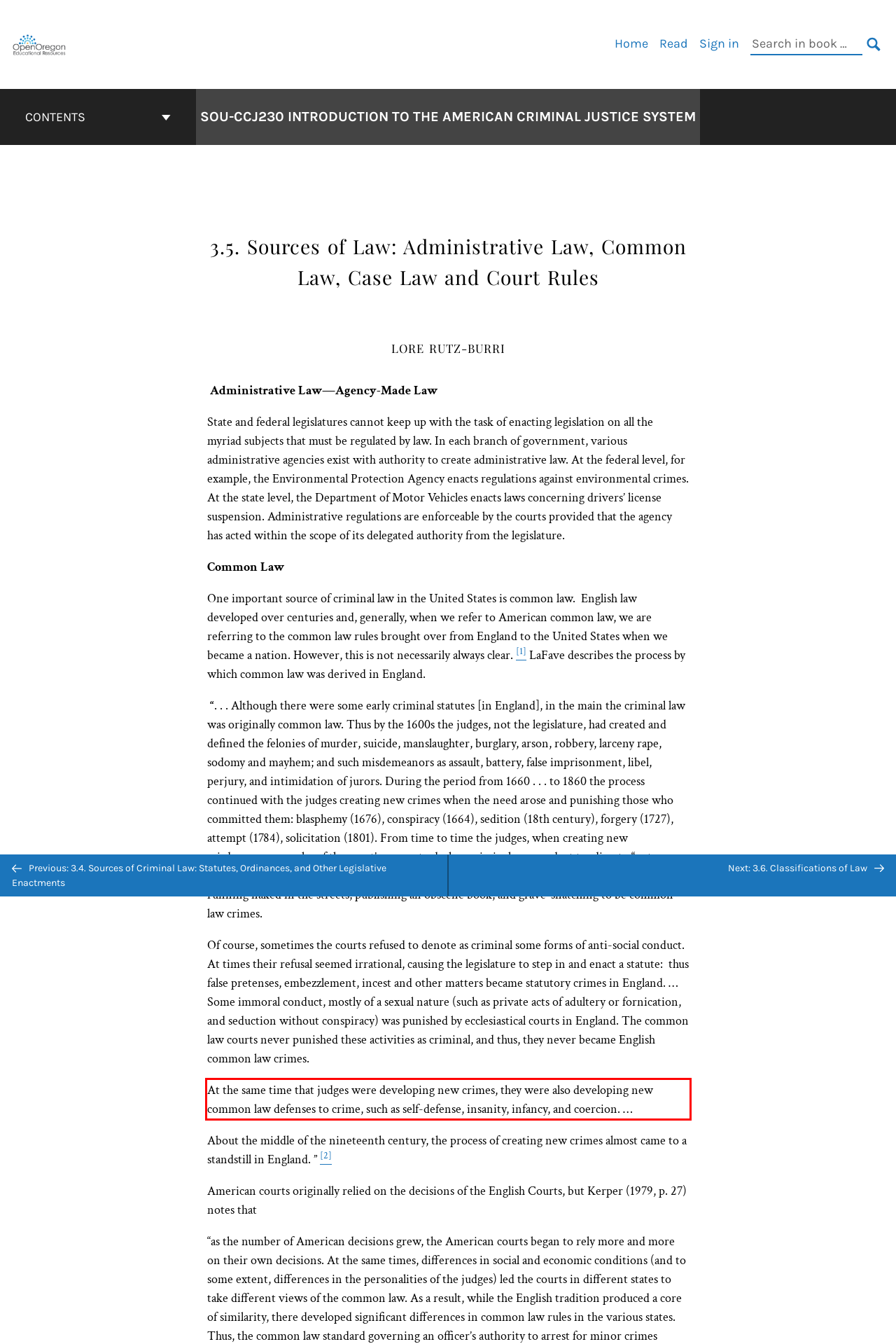Given a webpage screenshot, identify the text inside the red bounding box using OCR and extract it.

At the same time that judges were developing new crimes, they were also developing new common law defenses to crime, such as self-defense, insanity, infancy, and coercion. …